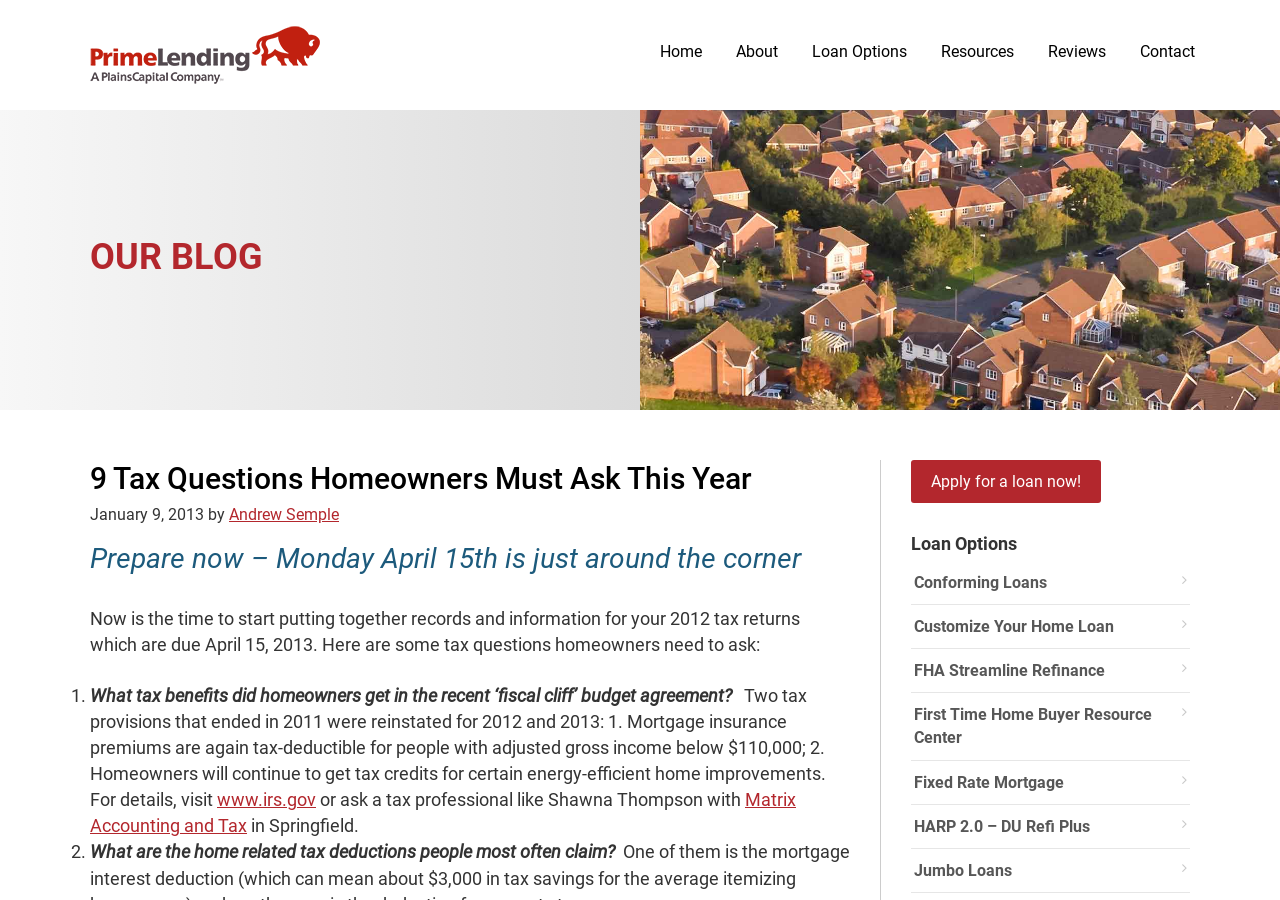Please identify the bounding box coordinates of the element's region that needs to be clicked to fulfill the following instruction: "Apply for a loan now". The bounding box coordinates should consist of four float numbers between 0 and 1, i.e., [left, top, right, bottom].

[0.712, 0.511, 0.86, 0.559]